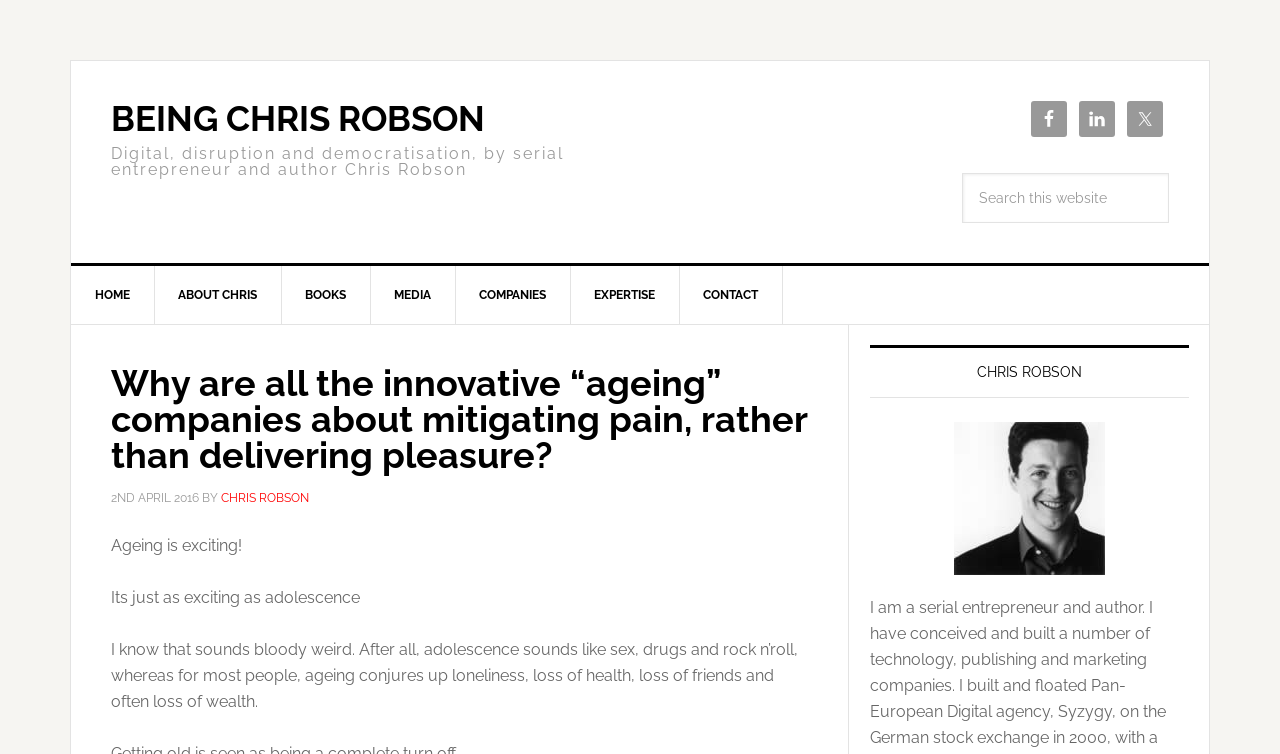Locate the bounding box coordinates of the element that needs to be clicked to carry out the instruction: "Visit Chris Robson's Facebook page". The coordinates should be given as four float numbers ranging from 0 to 1, i.e., [left, top, right, bottom].

[0.805, 0.134, 0.834, 0.182]